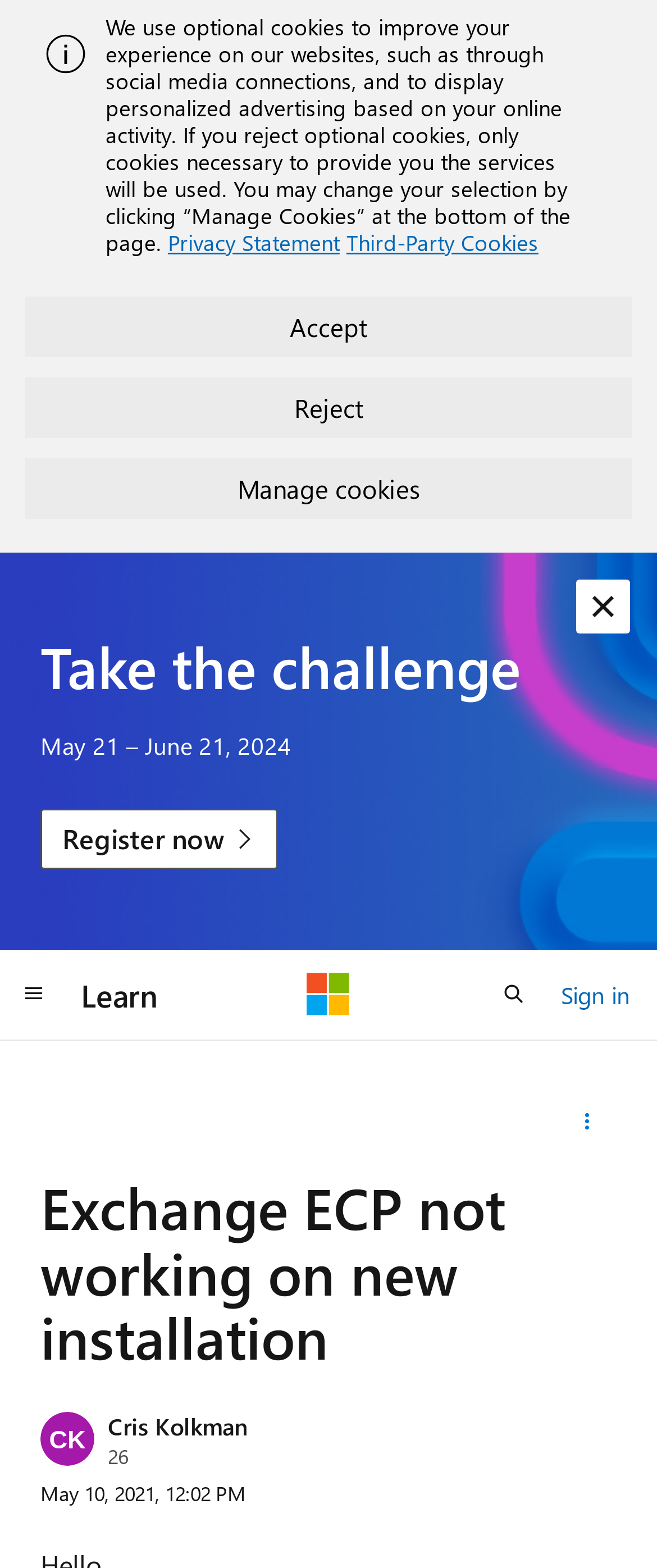What is the reputation points of the question asker?
Please analyze the image and answer the question with as much detail as possible.

I found the static text '26' which is likely the reputation points of the question asker, Cris Kolkman.